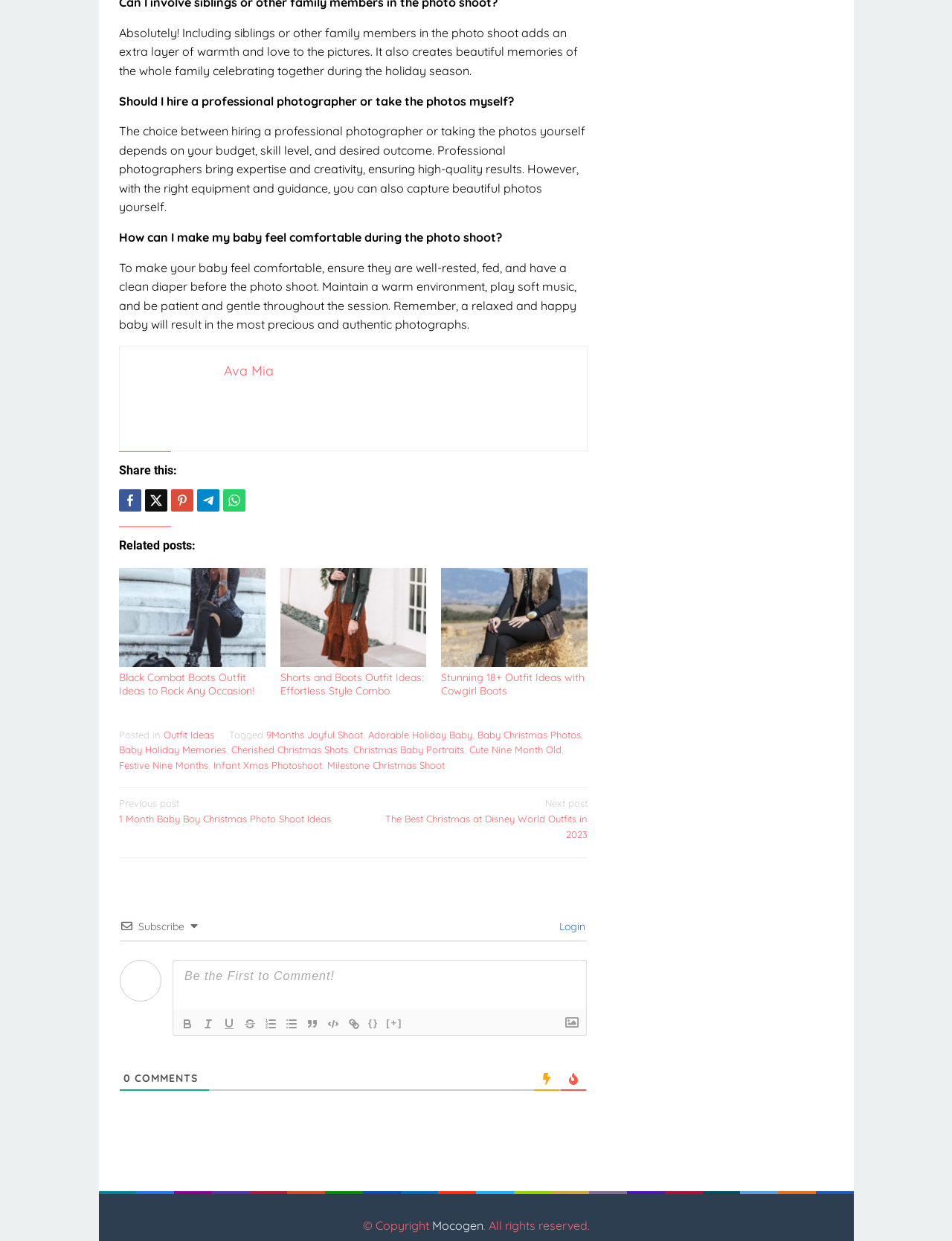Can you pinpoint the bounding box coordinates for the clickable element required for this instruction: "Check the onsite security features"? The coordinates should be four float numbers between 0 and 1, i.e., [left, top, right, bottom].

None